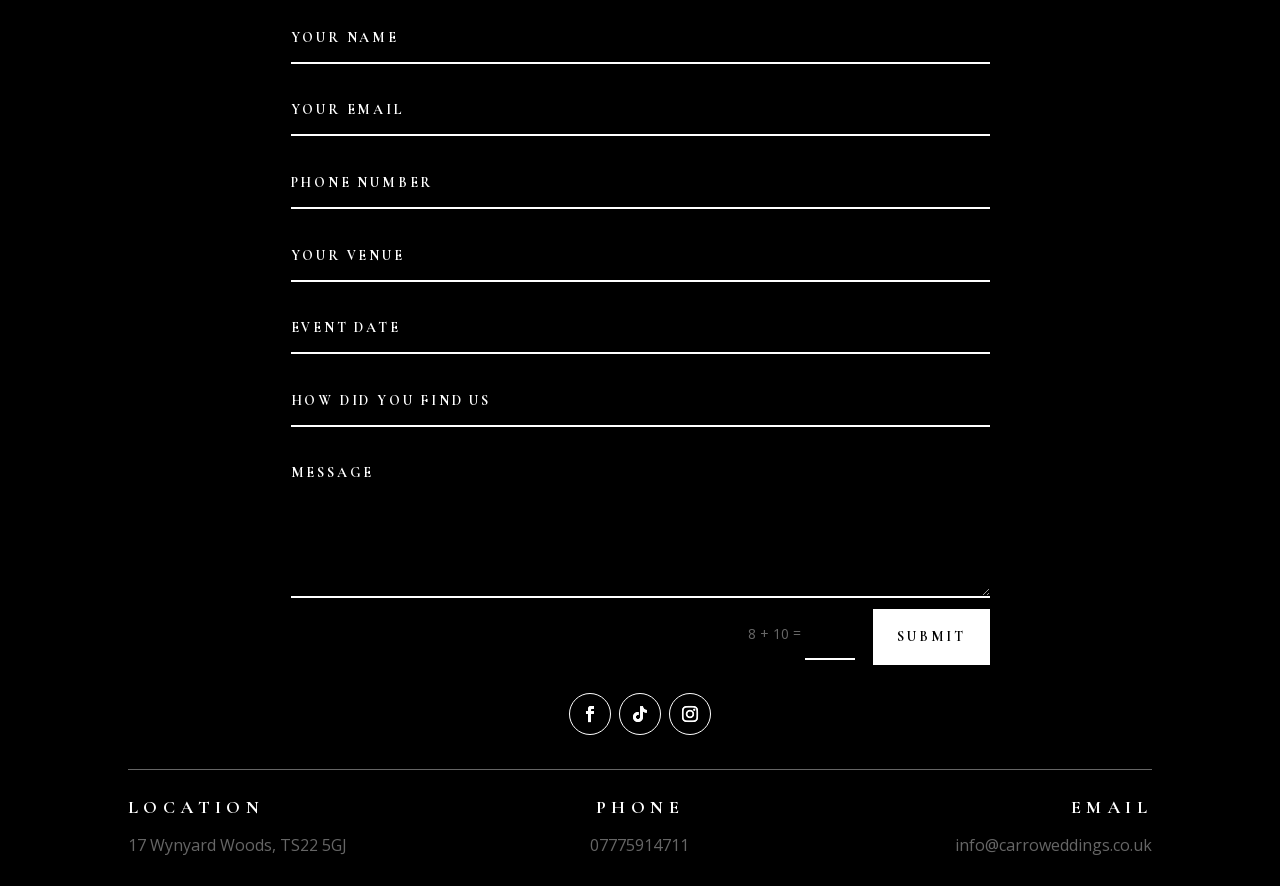Can you provide the bounding box coordinates for the element that should be clicked to implement the instruction: "click the SUBMIT 5 button"?

[0.682, 0.688, 0.773, 0.751]